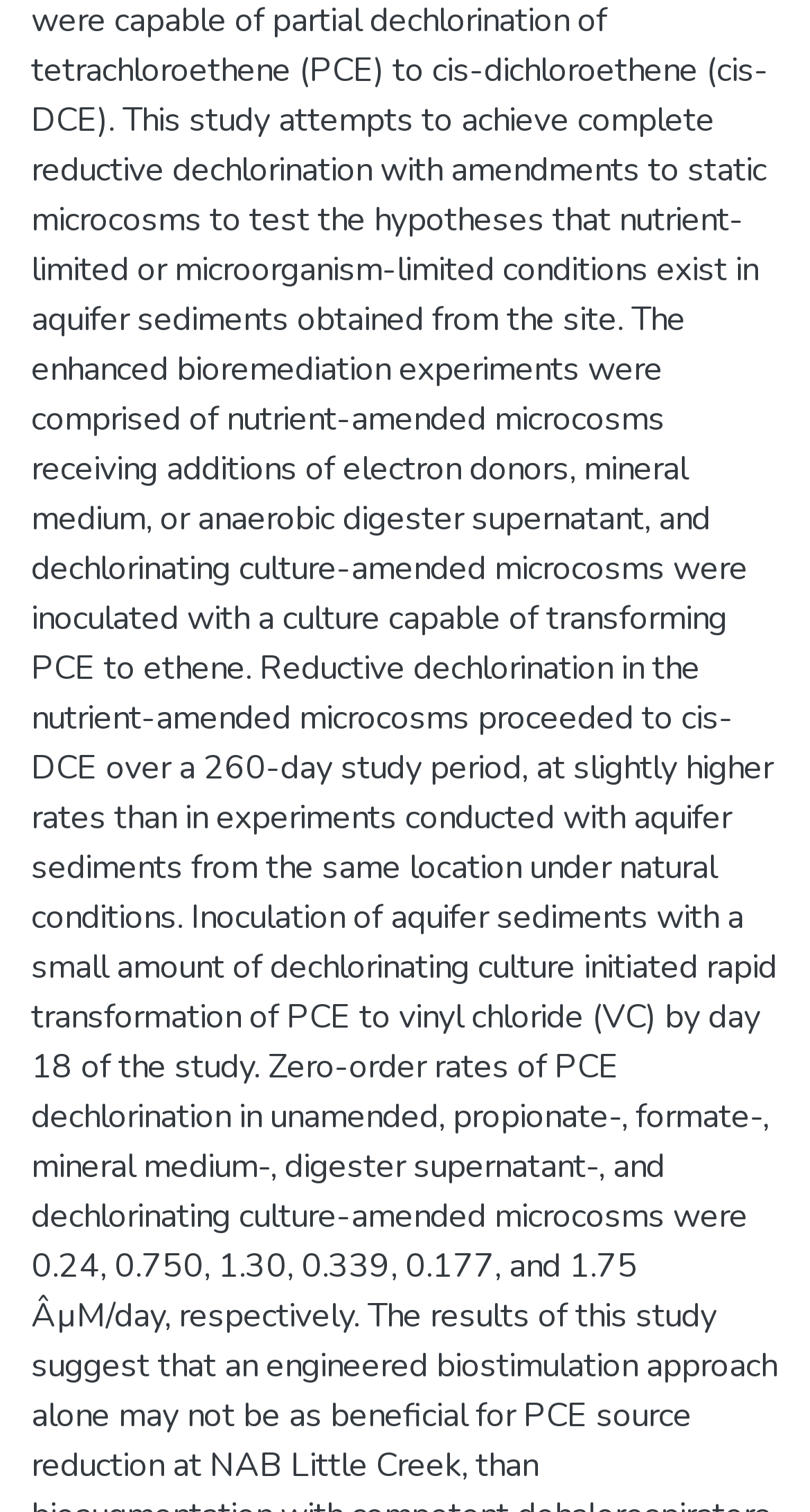Using the description "Veterinary Medicine Library", locate and provide the bounding box of the UI element.

[0.0, 0.681, 1.0, 0.723]